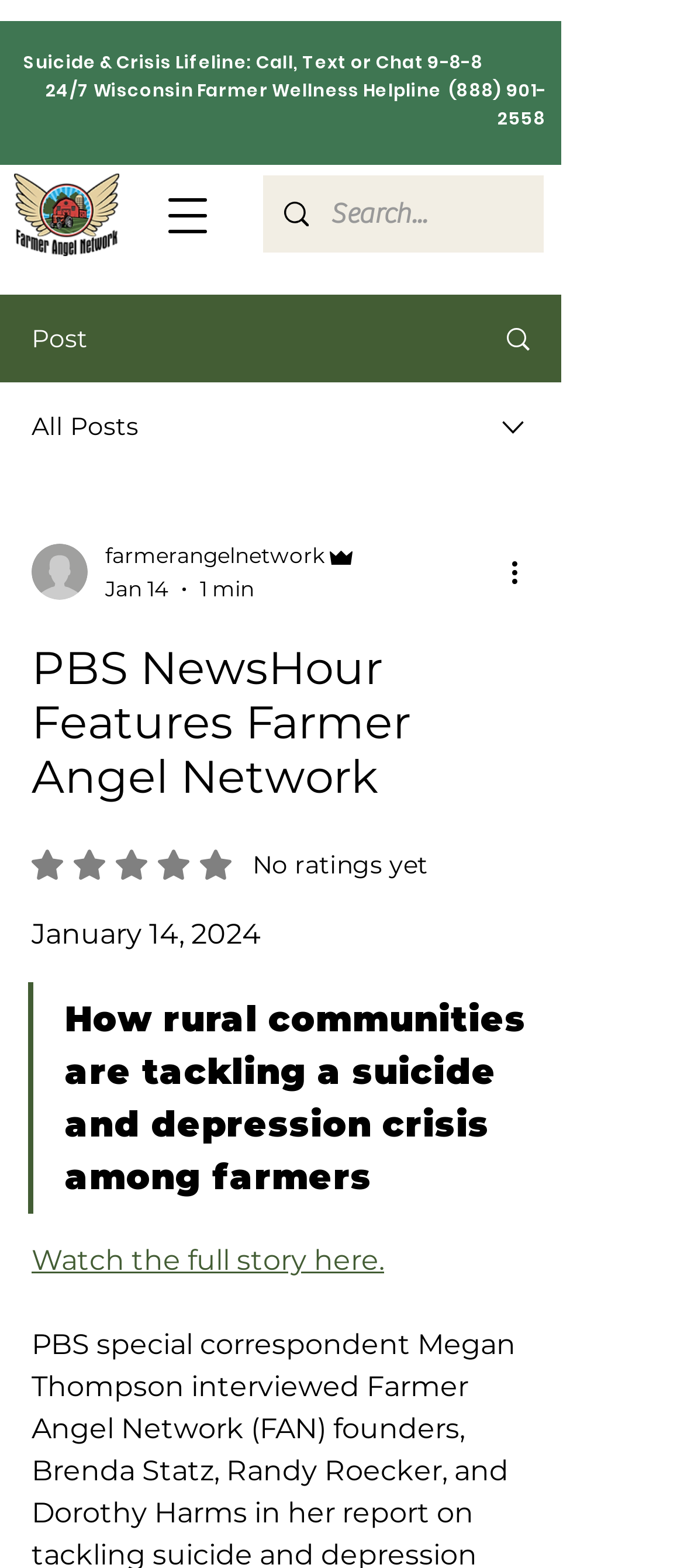Construct a comprehensive caption that outlines the webpage's structure and content.

The webpage appears to be a news article or feature from PBS NewsHour, focusing on the Farmer Angel Network and its efforts to address a suicide and depression crisis among farmers in rural communities. 

At the top left corner, there is a logo of the Farmer Angel Network, accompanied by a navigation menu button. To the right of the logo, there is a search bar with a magnifying glass icon. 

Below the navigation menu, a prominent heading displays the Suicide & Crisis Lifeline, along with a 24/7 Wisconsin Farmer Wellness Helpline phone number. 

On the left side of the page, there are several links and buttons, including a "Post" link, an "All Posts" link, and a combobox with a dropdown menu. The combobox contains options such as the writer's picture, the organization "farmerangelnetwork", the administrator "Admin", the date "Jan 14", and the duration "1 min". 

Further down, there is a heading that reads "PBS NewsHour Features Farmer Angel Network". Below this heading, there is a button with a rating of 0 out of 5 stars, indicating that no ratings have been given yet. 

The main content of the article is presented in a blockquote, with a title that summarizes the article: "How rural communities are tackling a suicide and depression crisis among farmers". The article is dated January 14, 2024, and there is a link to "Watch the full story here" at the bottom.